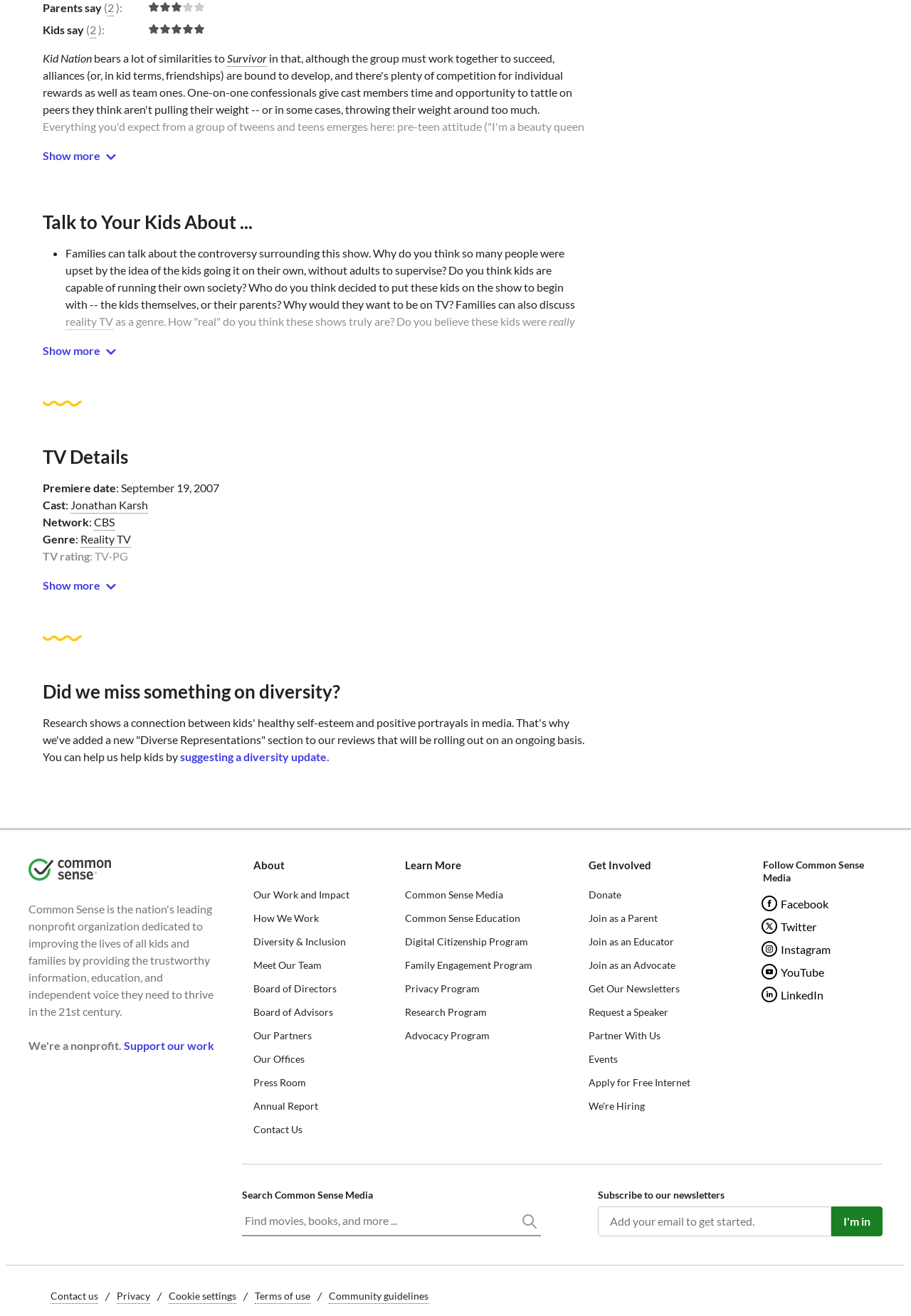Locate the bounding box coordinates of the element that should be clicked to fulfill the instruction: "Click 'Support our work'".

[0.136, 0.789, 0.235, 0.801]